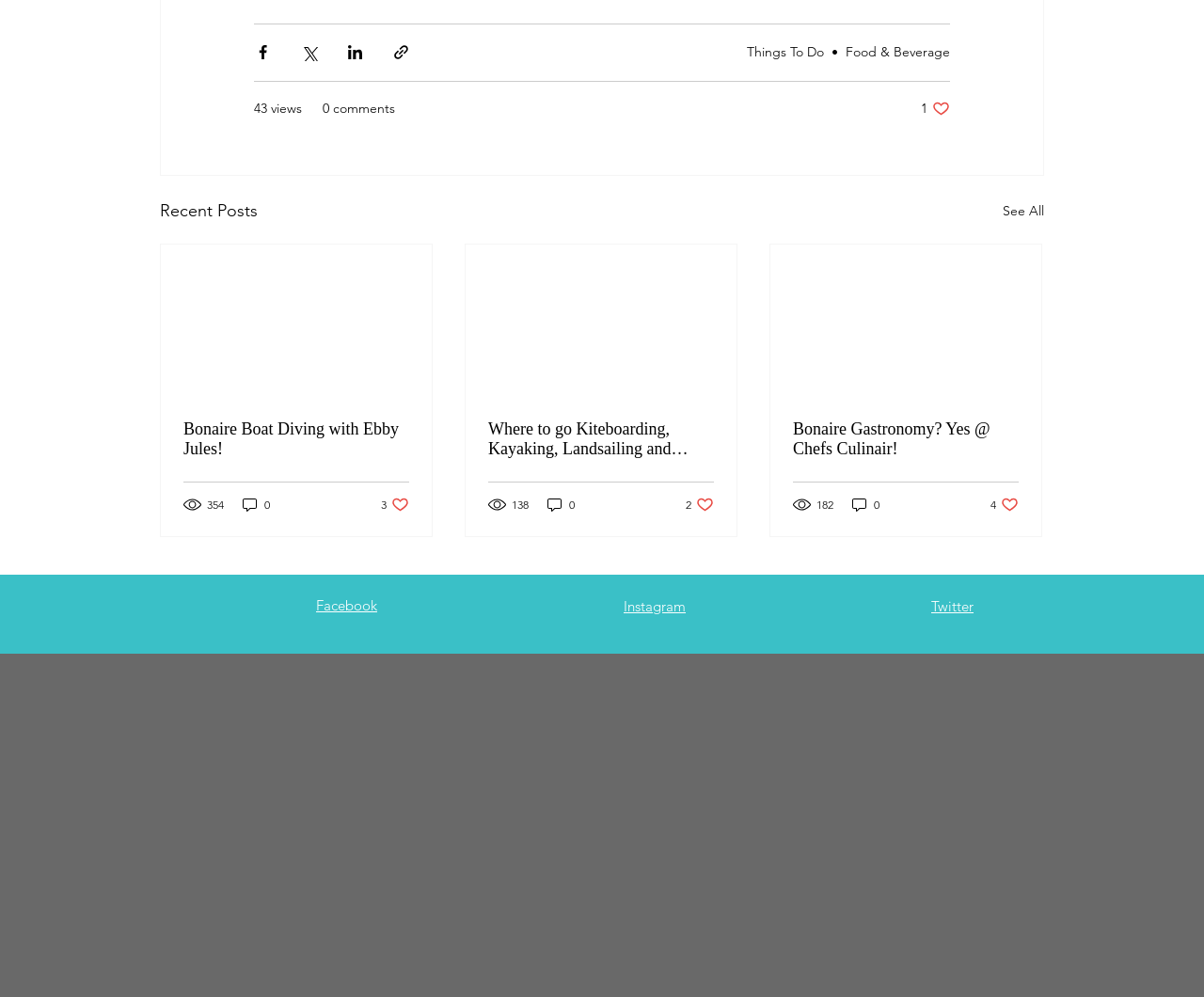Use a single word or phrase to answer the question:
What is the purpose of the 'Like' buttons?

Liking posts